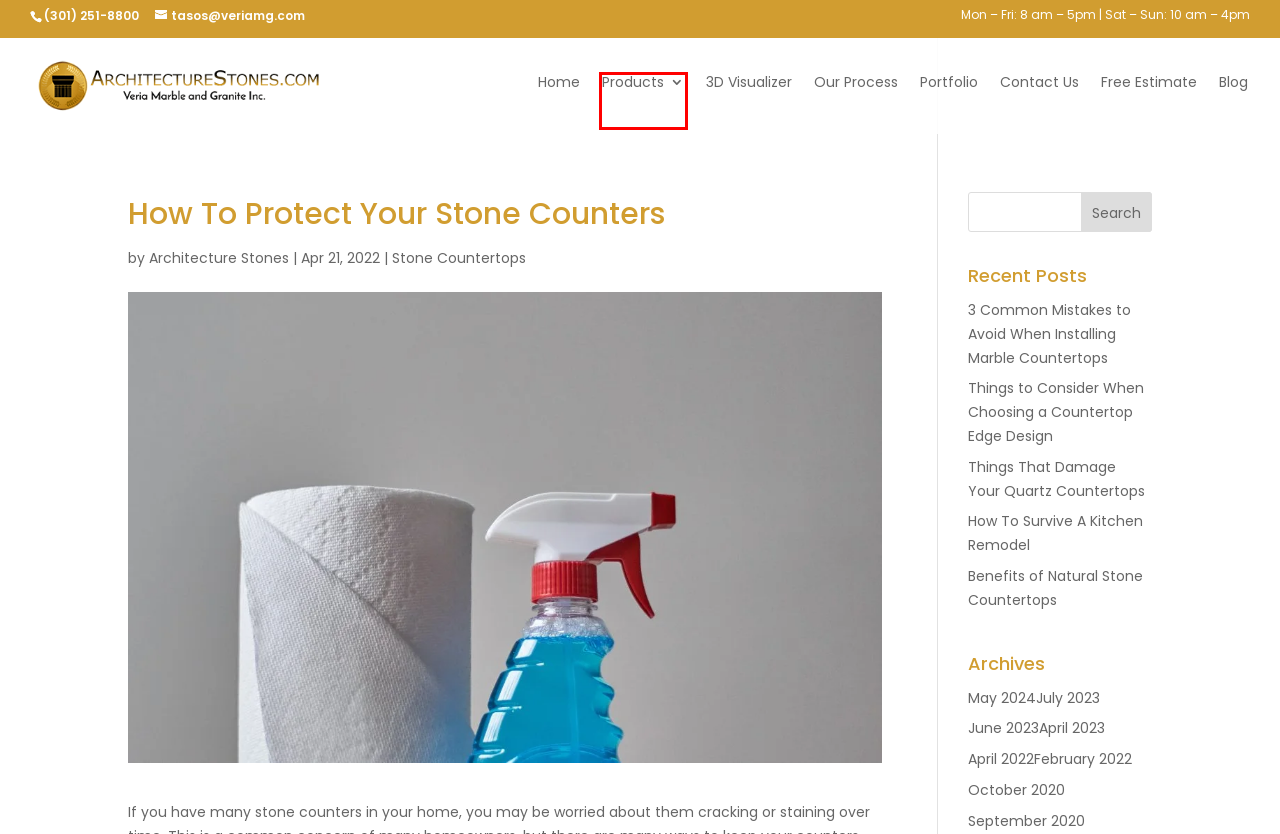Given a screenshot of a webpage with a red bounding box highlighting a UI element, determine which webpage description best matches the new webpage that appears after clicking the highlighted element. Here are the candidates:
A. Quartz Countertops | Natural Stone for Countertops | Architecture Stones - Rockville, MD
B. April 2022 - Architecture Stones - Rockville, MD
C. Free Estimate - Architecture Stones - Rockville, MD
D. Contact Us | Granite & Quartz Countertops | Architecture Stones - Rockville, MD
E. Gallery - Architecture Stones - Rockville, MD - Countertops
F. June 2023 - Architecture Stones - Rockville, MD
G. Stone Fabricators | Granite & Marble Countertops | Rockville, MD
H. February 2022 - Architecture Stones - Rockville, MD

A